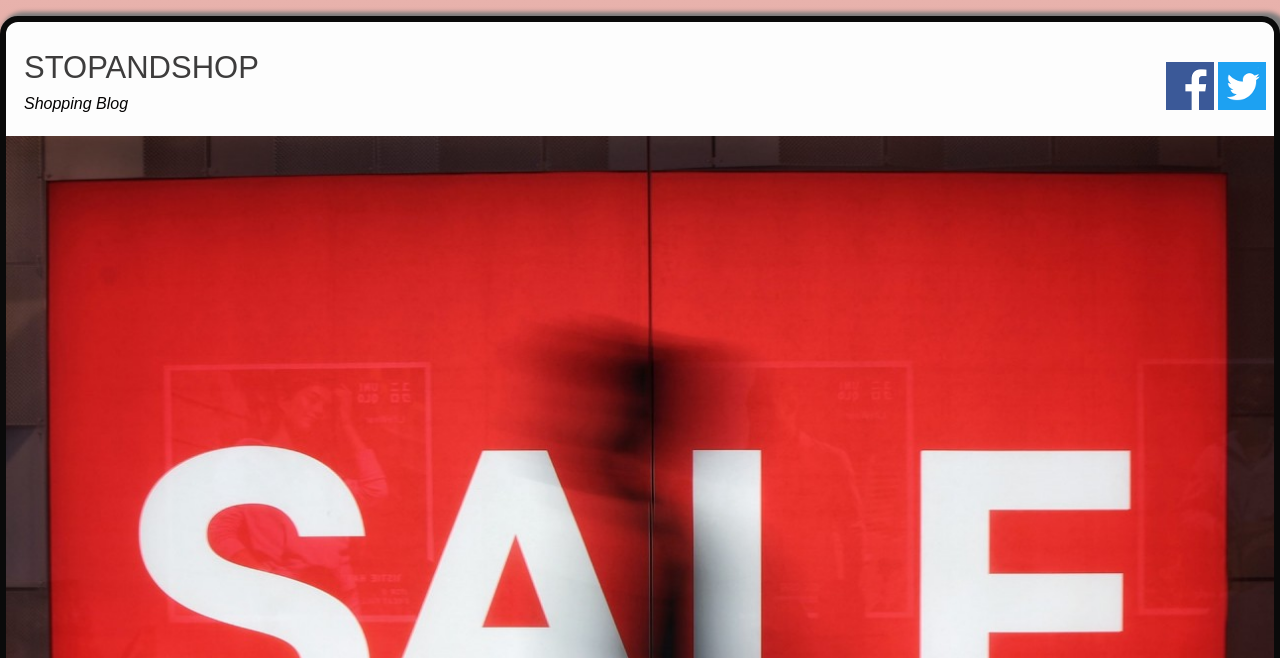Provide the bounding box coordinates in the format (top-left x, top-left y, bottom-right x, bottom-right y). All values are floating point numbers between 0 and 1. Determine the bounding box coordinate of the UI element described as: STOPANDSHOP

[0.019, 0.076, 0.202, 0.129]